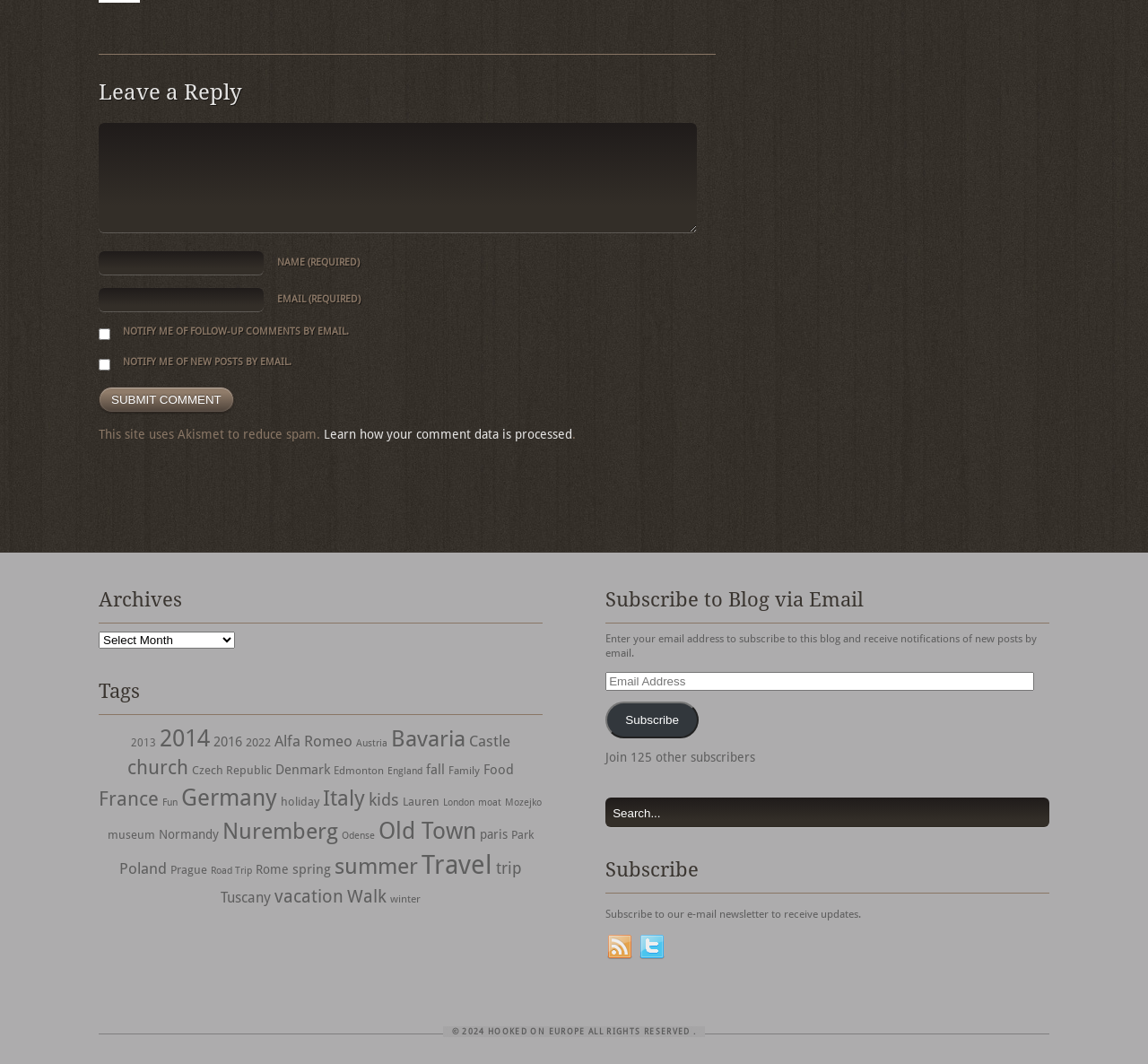Identify the bounding box coordinates for the element you need to click to achieve the following task: "Write a comment". The coordinates must be four float values ranging from 0 to 1, formatted as [left, top, right, bottom].

None